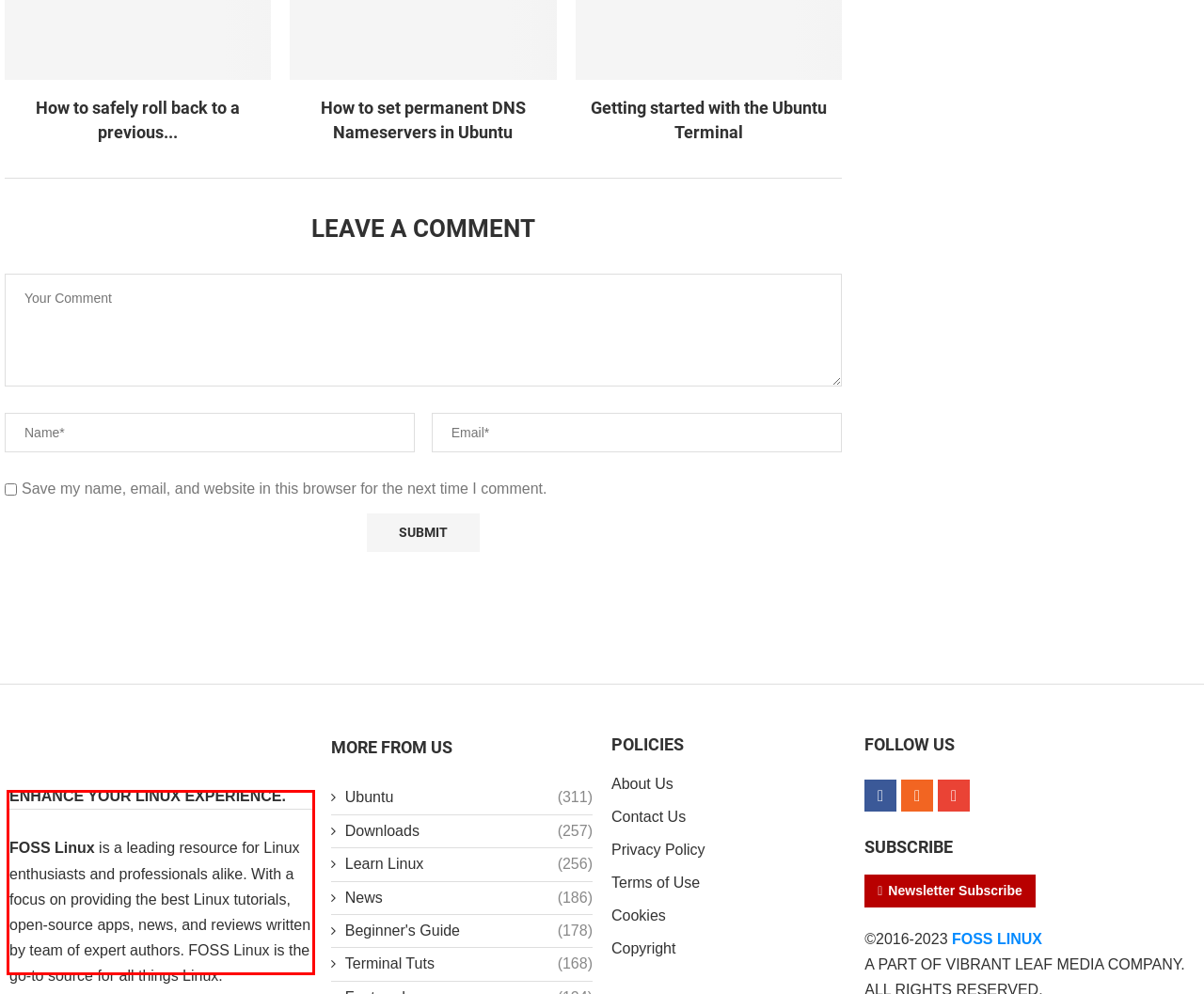Identify and extract the text within the red rectangle in the screenshot of the webpage.

FOSS Linux is a leading resource for Linux enthusiasts and professionals alike. With a focus on providing the best Linux tutorials, open-source apps, news, and reviews written by team of expert authors. FOSS Linux is the go-to source for all things Linux.